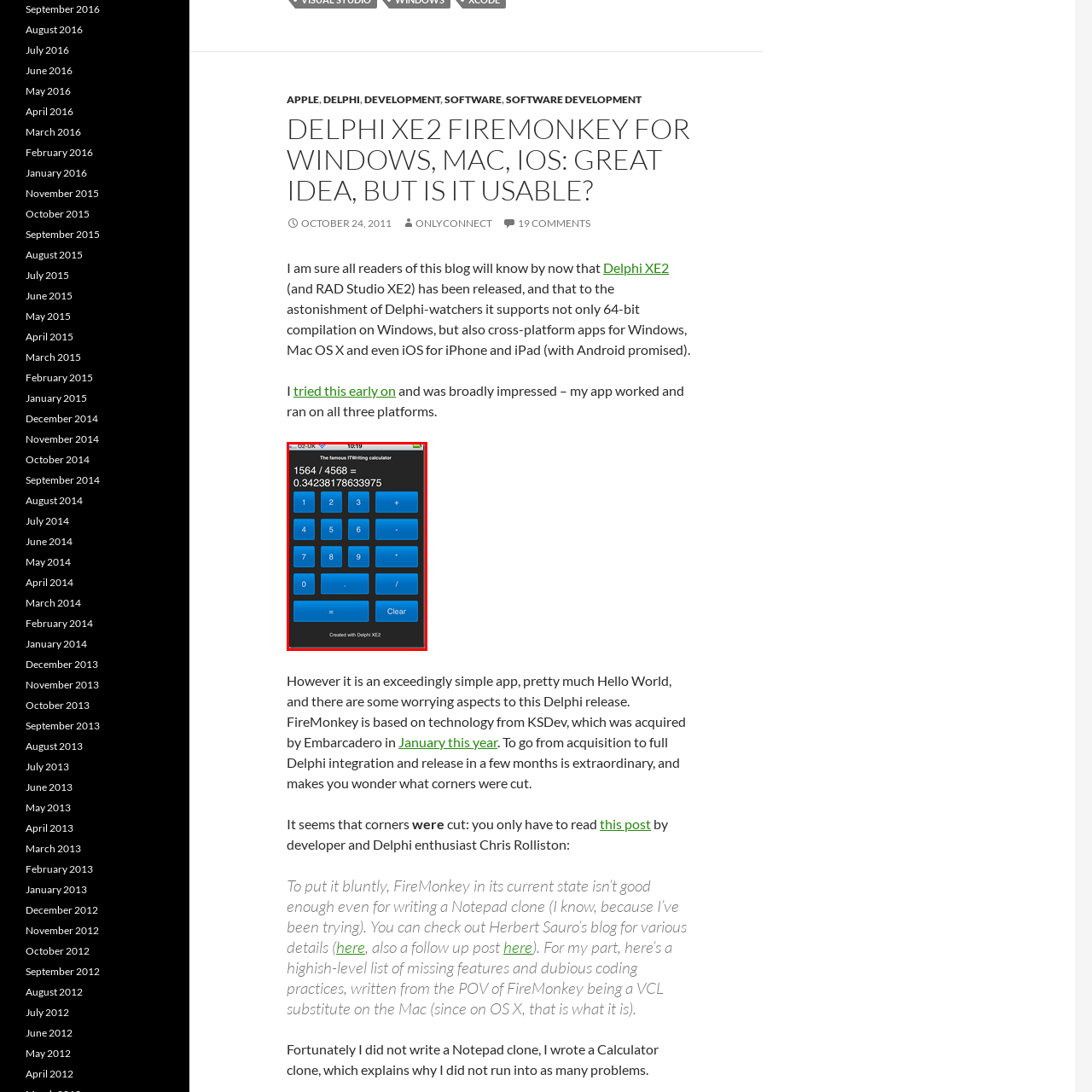Inspect the image surrounded by the red border and give a one-word or phrase answer to the question:
How many numbered buttons are there on the interface?

10